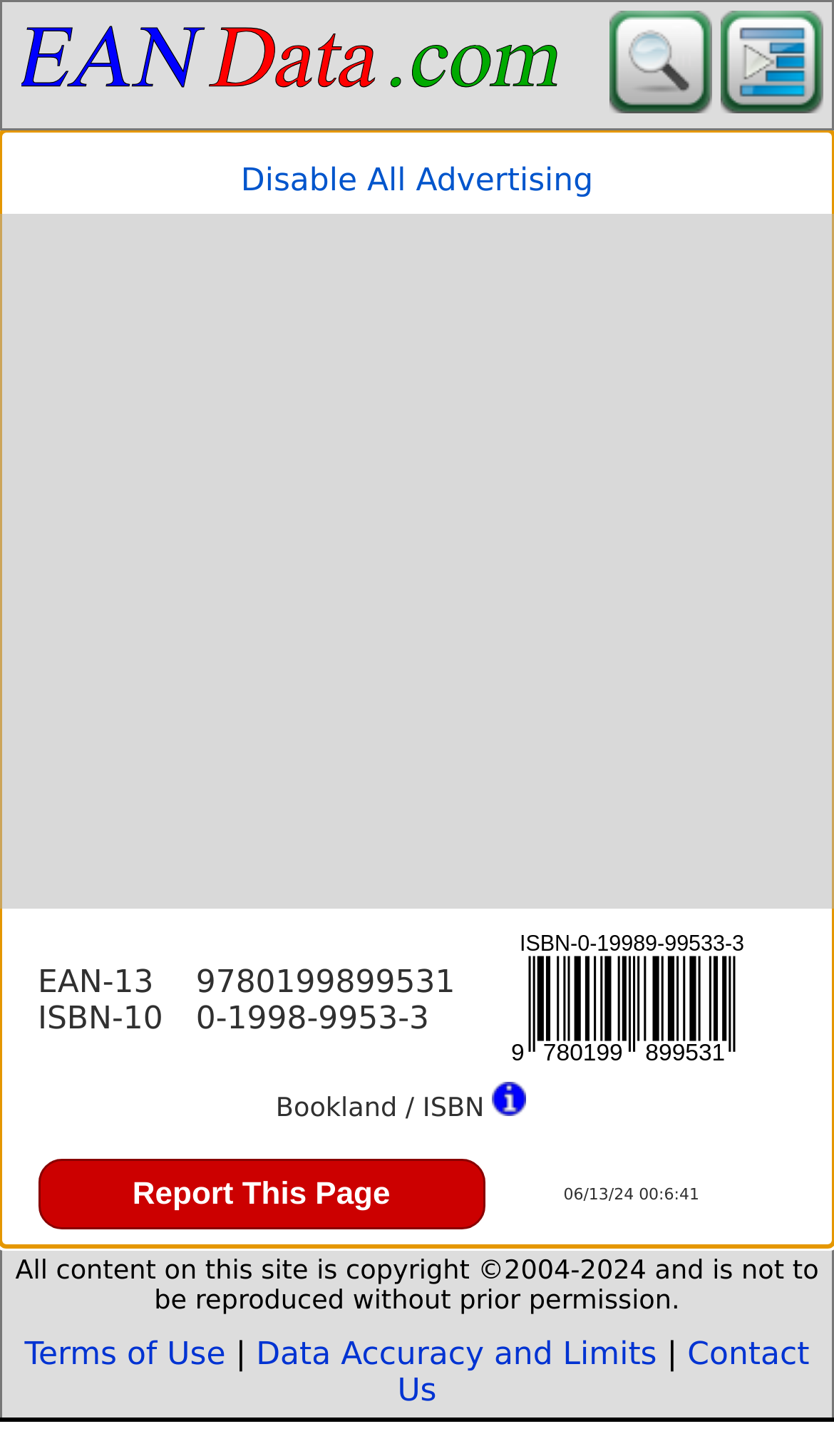Explain the webpage's layout and main content in detail.

This webpage appears to be a product information page for a book titled "For Ourselves and Our Posterity: The Preamble to the Federal Constitution in American History (Critical Historical Encounters Series)". 

At the top of the page, there are three links: "EAN, UPC, ISBN, GTIN data, barcodes, lookups", "Search", and "Menu", each accompanied by an image. The "EAN, UPC, ISBN, GTIN data, barcodes, lookups" link is located at the top-left corner, while the "Search" link is positioned to its right, and the "Menu" link is at the top-right corner.

Below these links, there is a large section that displays product information, including the book's title, language, category, and short description. This section also includes a "Disable All Advertising" link, an advertisement iframe, and a table with three rows. The first row contains information about the book's EAN-13 and ISBN-10 codes, while the second row has a link to "Bookland / ISBN info" and a "Report This Page" button. The third row displays the date and time the page was last updated.

At the bottom of the page, there are several links, including "Terms of Use", "Data Accuracy and Limits", and "Contact Us", separated by vertical lines. There is also a copyright notice stating that all content on the site is copyrighted from 2004 to 2024.